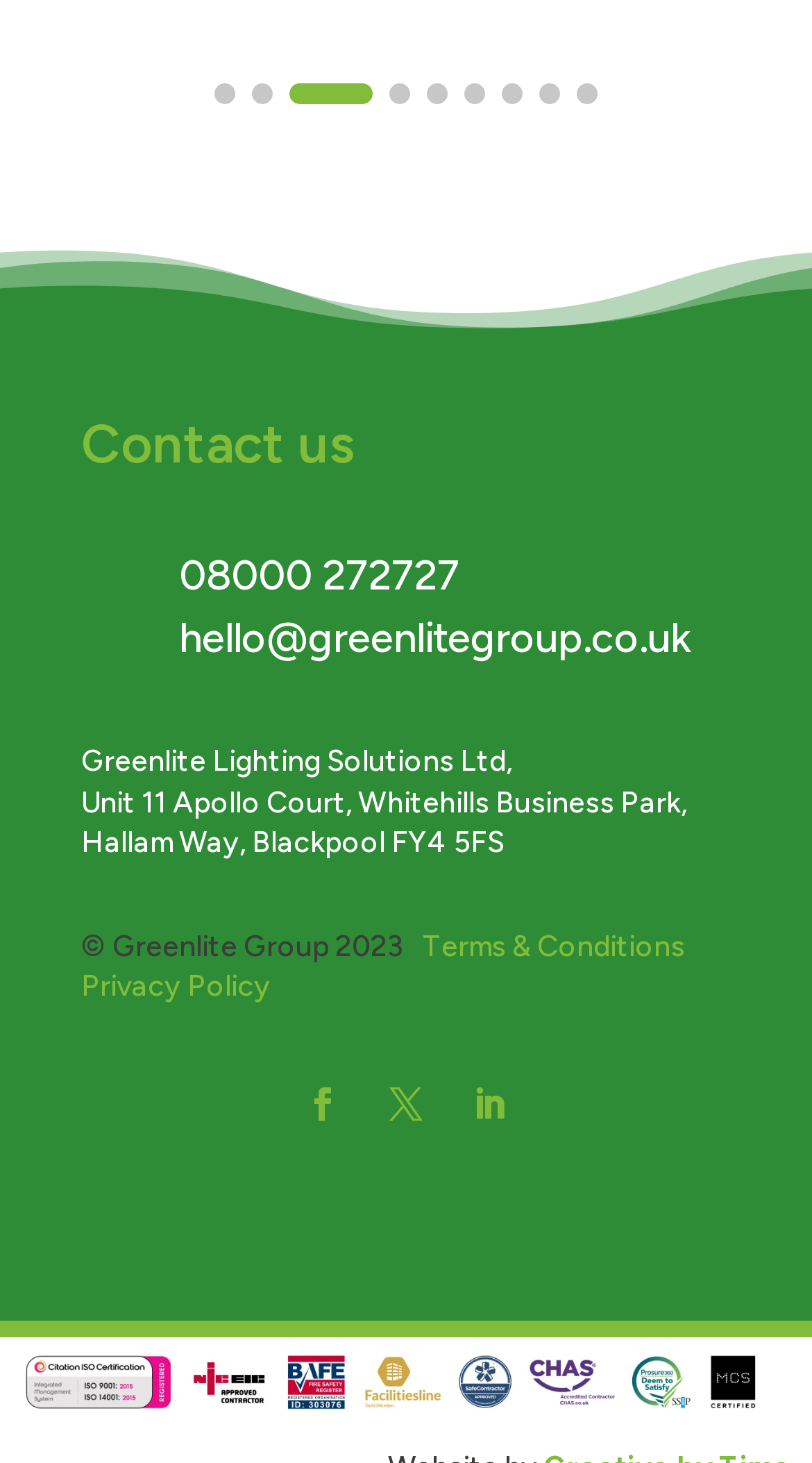Find and specify the bounding box coordinates that correspond to the clickable region for the instruction: "View Terms & Conditions".

[0.521, 0.635, 0.844, 0.659]